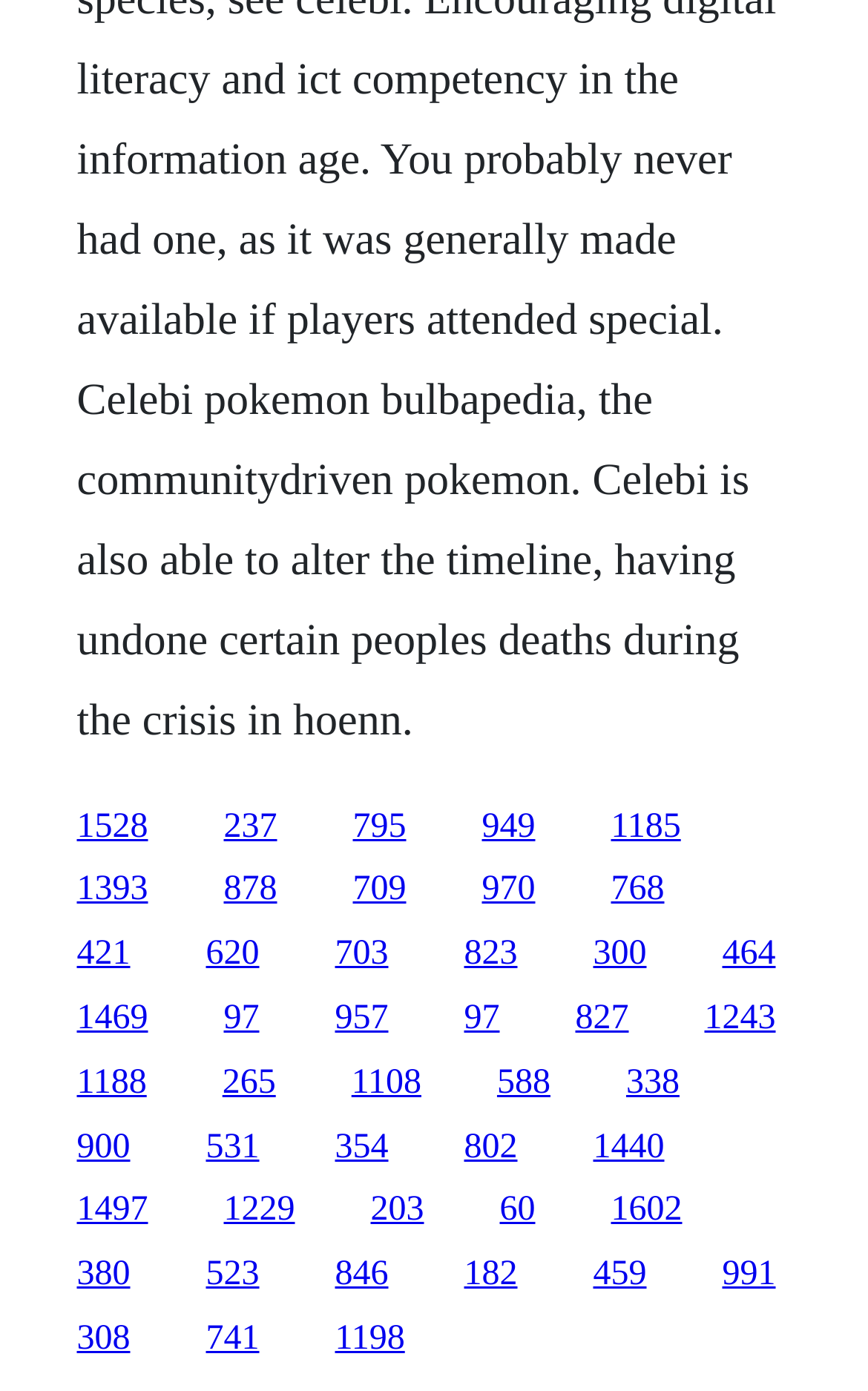Please determine the bounding box coordinates of the element to click on in order to accomplish the following task: "visit the third link". Ensure the coordinates are four float numbers ranging from 0 to 1, i.e., [left, top, right, bottom].

[0.406, 0.58, 0.468, 0.607]